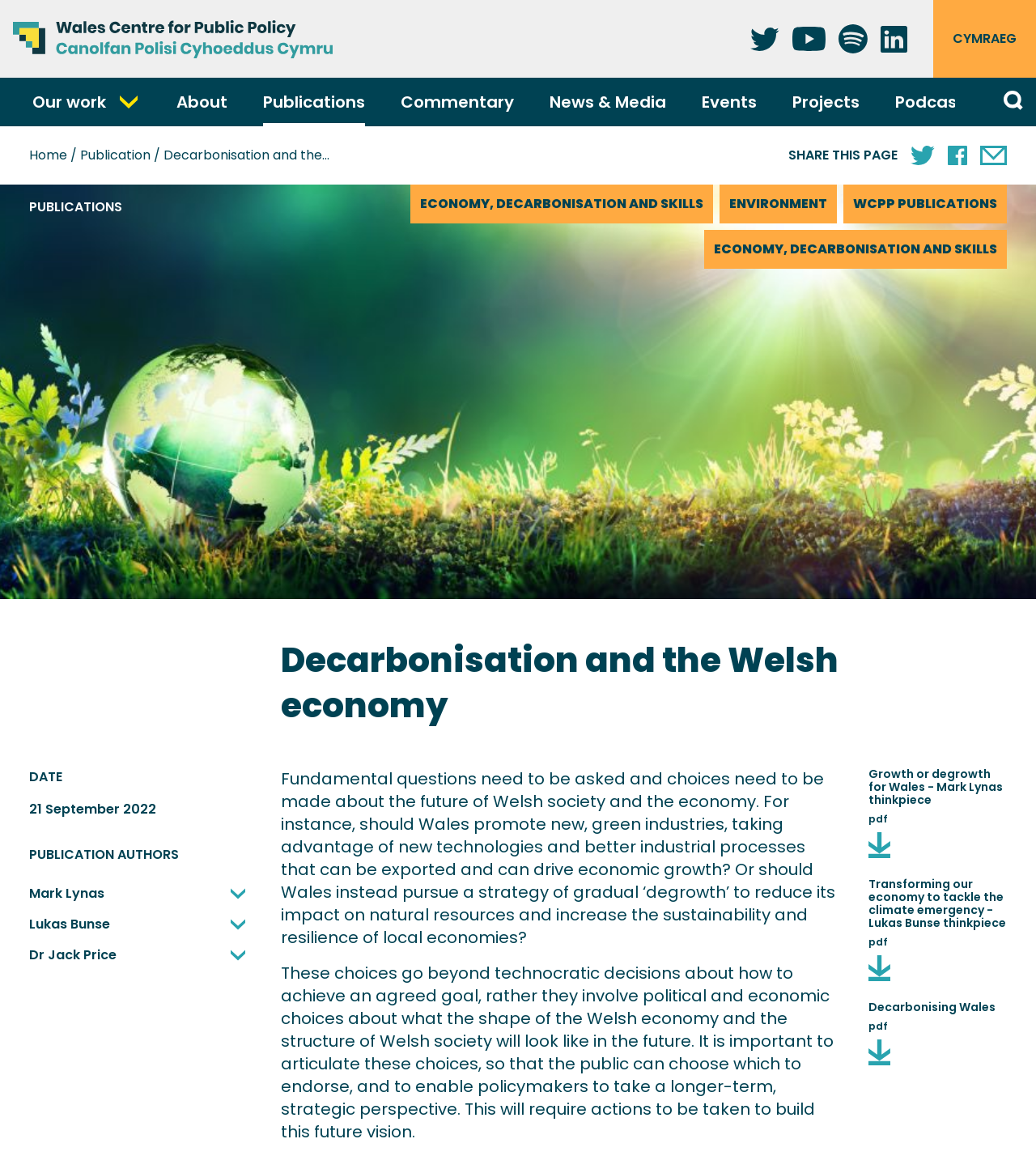Create an elaborate caption for the webpage.

The webpage is about the Wales Centre for Public Policy (WCPP) and focuses on the topic of decarbonisation and the Welsh economy. At the top left corner, there is a link to the WCPP website, accompanied by a small image. To the right of this, there are social media links to Twitter, YouTube, Spotify, and LinkedIn, each with its respective icon.

Below this, there is a navigation menu with links to various sections of the website, including "Our work", "About", "Publications", "Commentary", "News & Media", "Events", "Projects", and "Podcast". On the right side of this menu, there is a button with an image.

The main content of the page is an article titled "Decarbonisation and the Welsh economy". The article has a date of 21 September 2022 and lists the publication authors as Mark Lynas, Lukas Bunse, and Dr. Jack Price, each with a small image. The article discusses the need for fundamental questions to be asked and choices to be made about the future of Welsh society and the economy, including whether to promote new green industries or pursue a strategy of gradual degrowth.

Below the article, there are links to three thinkpieces: "Growth or degrowth for Wales - Mark Lynas thinkpiece", "Transforming our economy to tackle the climate emergency - Lukas Bunse thinkpiece", and "Decarbonising Wales". Each link has a "pdf" label and a download option with an image.

At the bottom of the page, there are links to share the page on Twitter, Facebook, and Email, each with its respective icon.